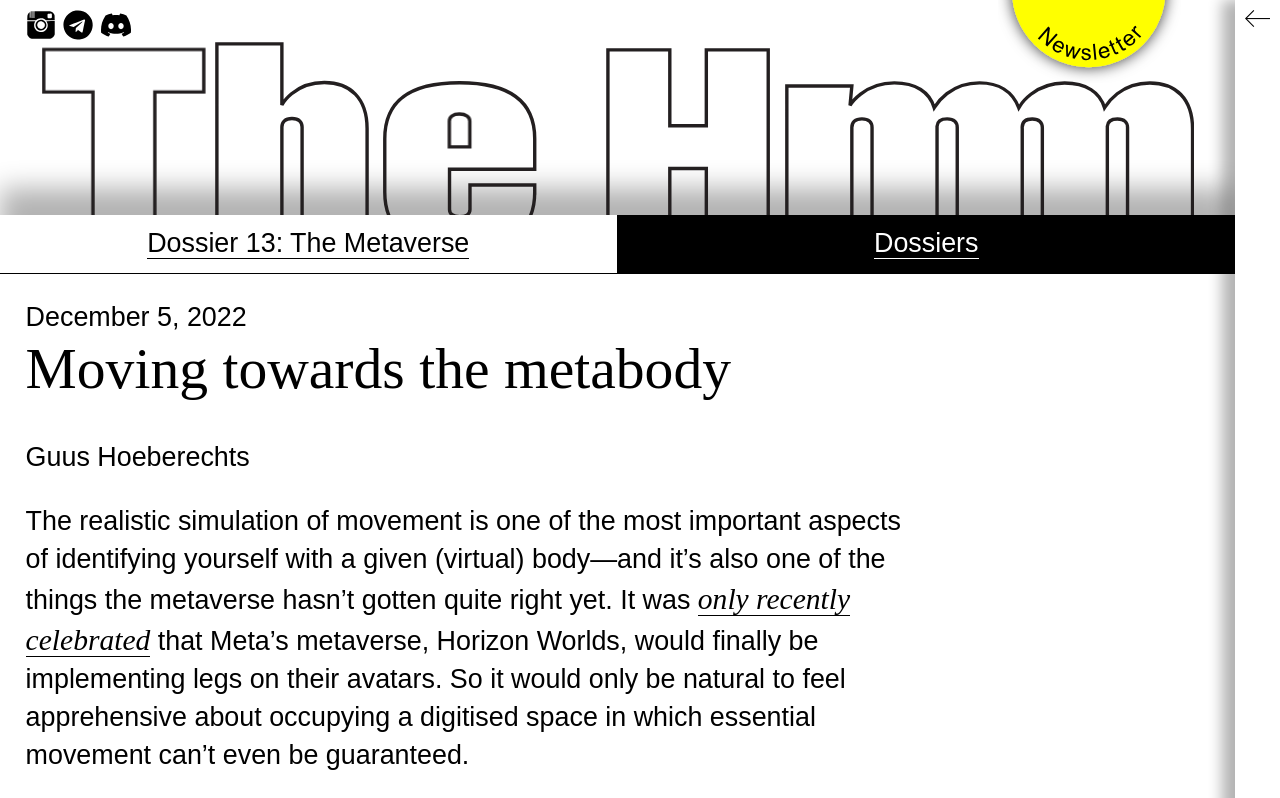Provide the bounding box coordinates for the specified HTML element described in this description: "Dossier 13: The Metaverse". The coordinates should be four float numbers ranging from 0 to 1, in the format [left, top, right, bottom].

[0.115, 0.286, 0.367, 0.325]